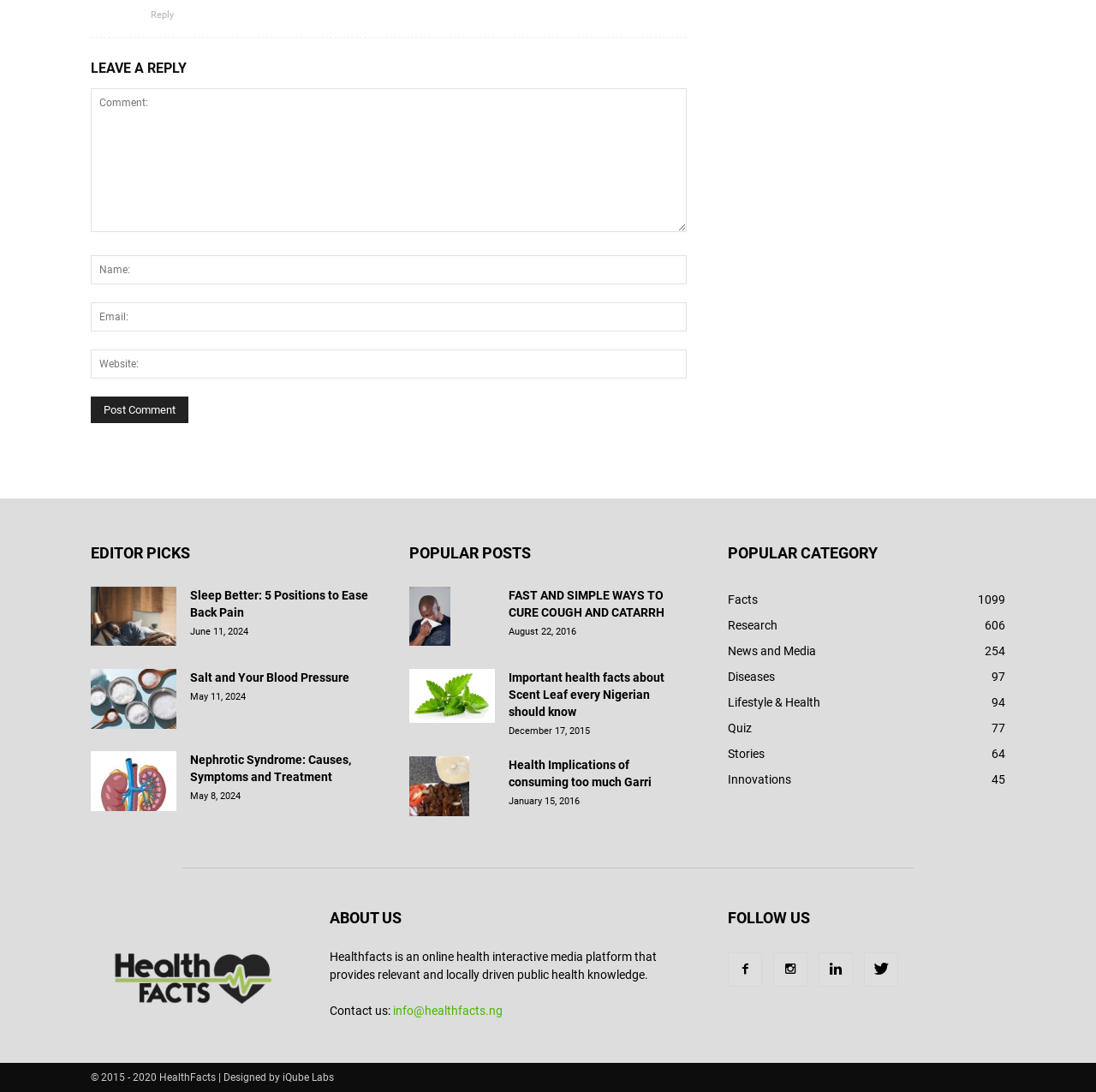Locate the bounding box coordinates of the clickable part needed for the task: "Learn about editor picks".

[0.083, 0.499, 0.336, 0.513]